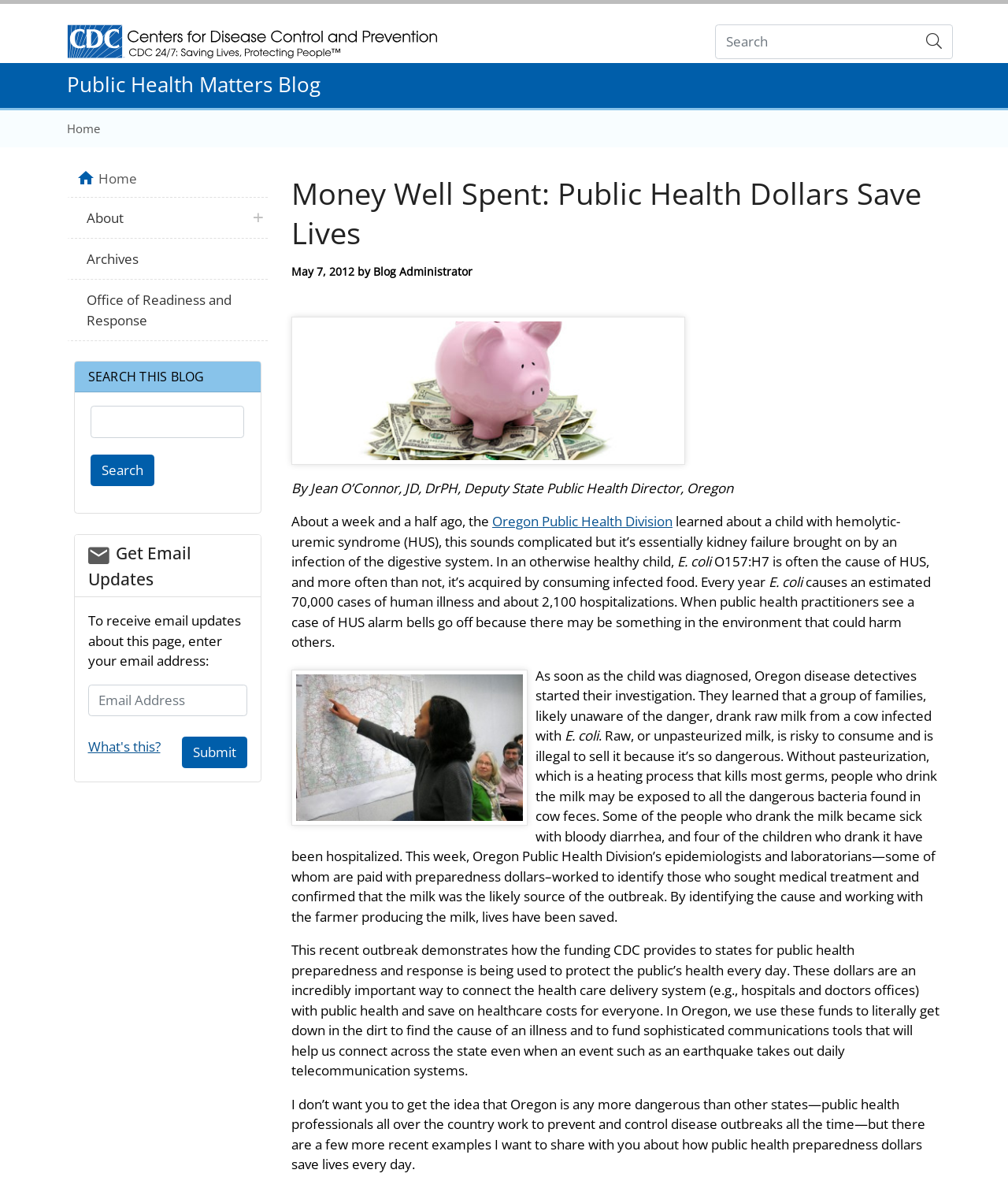Please identify the bounding box coordinates of the clickable area that will fulfill the following instruction: "Search for a keyword". The coordinates should be in the format of four float numbers between 0 and 1, i.e., [left, top, right, bottom].

[0.709, 0.02, 0.91, 0.05]